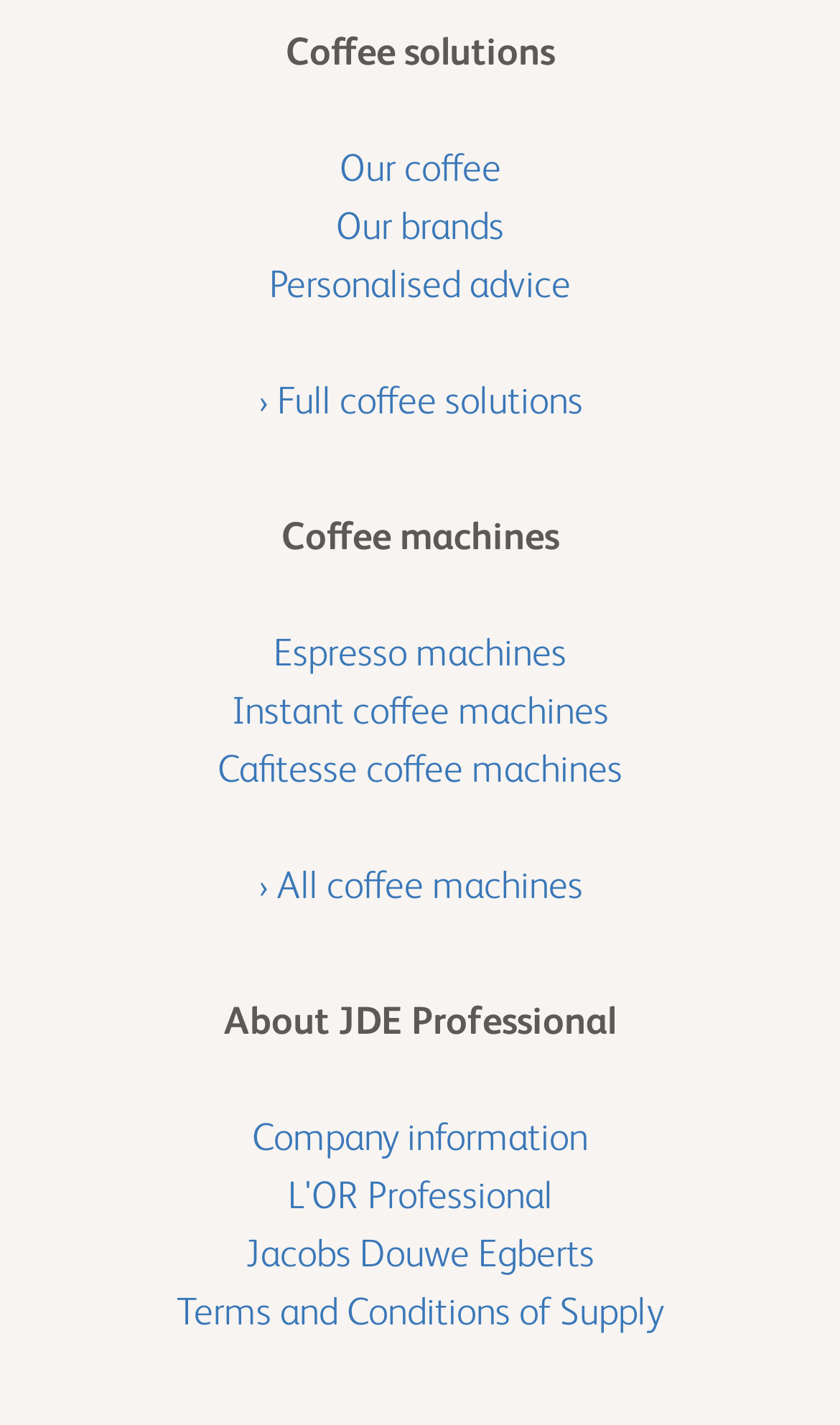Identify the bounding box of the UI element described as follows: "Company information". Provide the coordinates as four float numbers in the range of 0 to 1 [left, top, right, bottom].

[0.3, 0.782, 0.7, 0.814]